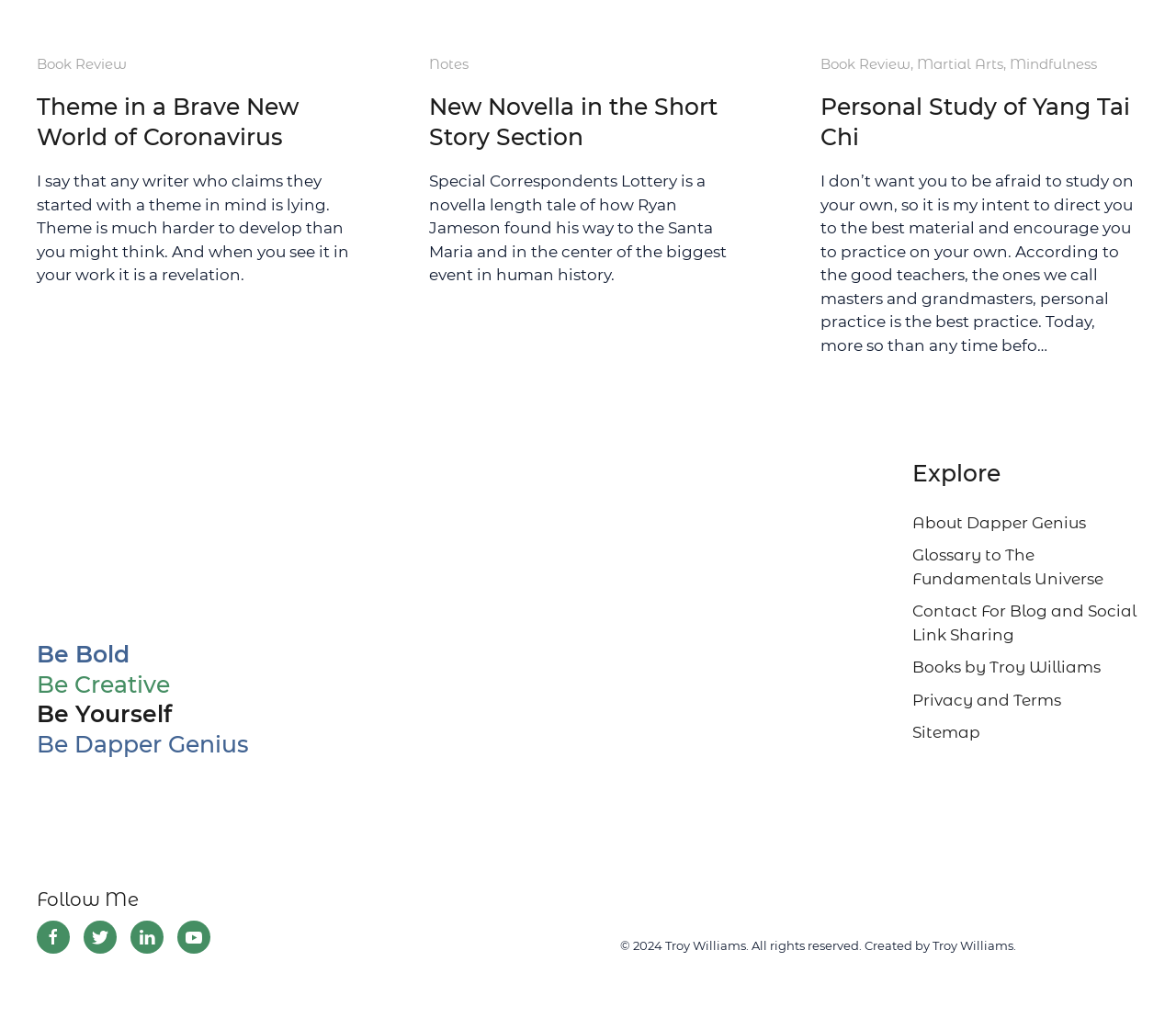Please locate the bounding box coordinates of the element that should be clicked to achieve the given instruction: "Click on the link to learn about the author".

[0.031, 0.511, 0.219, 0.529]